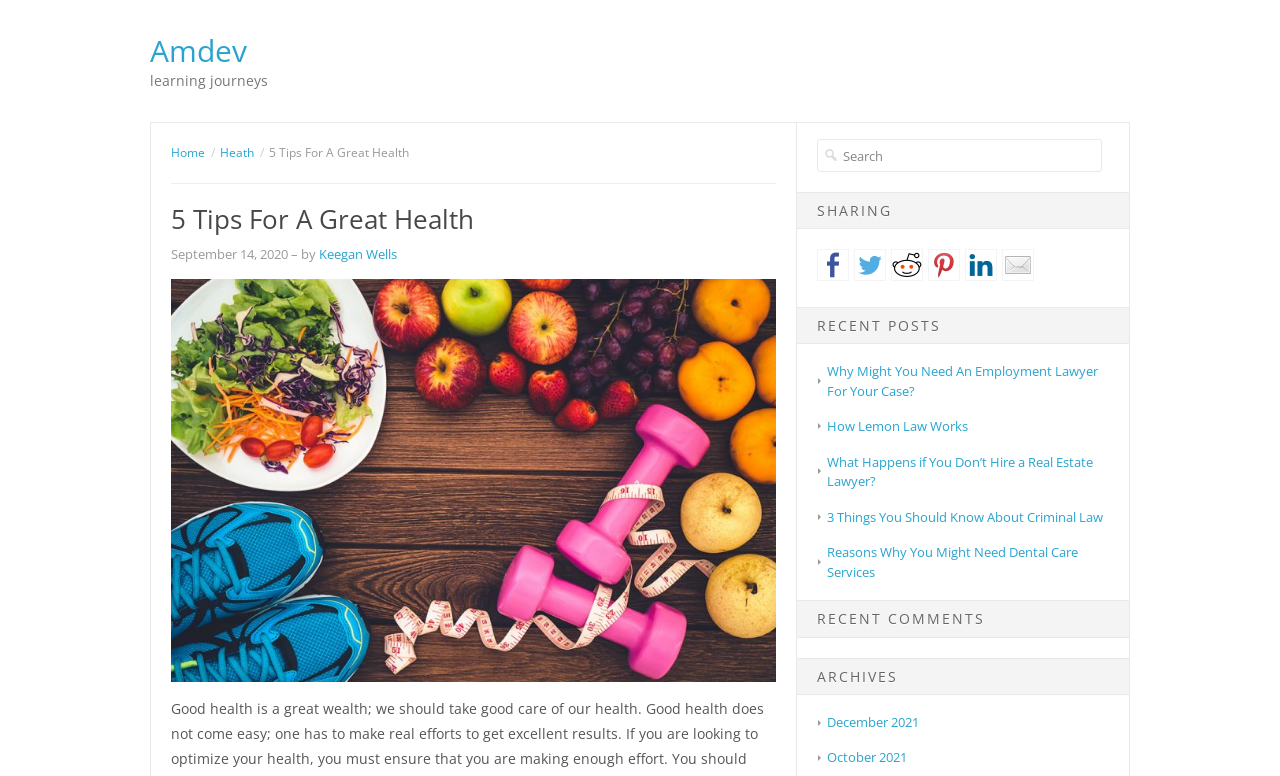Locate the bounding box coordinates of the area where you should click to accomplish the instruction: "View archives for December 2021".

[0.646, 0.919, 0.718, 0.944]